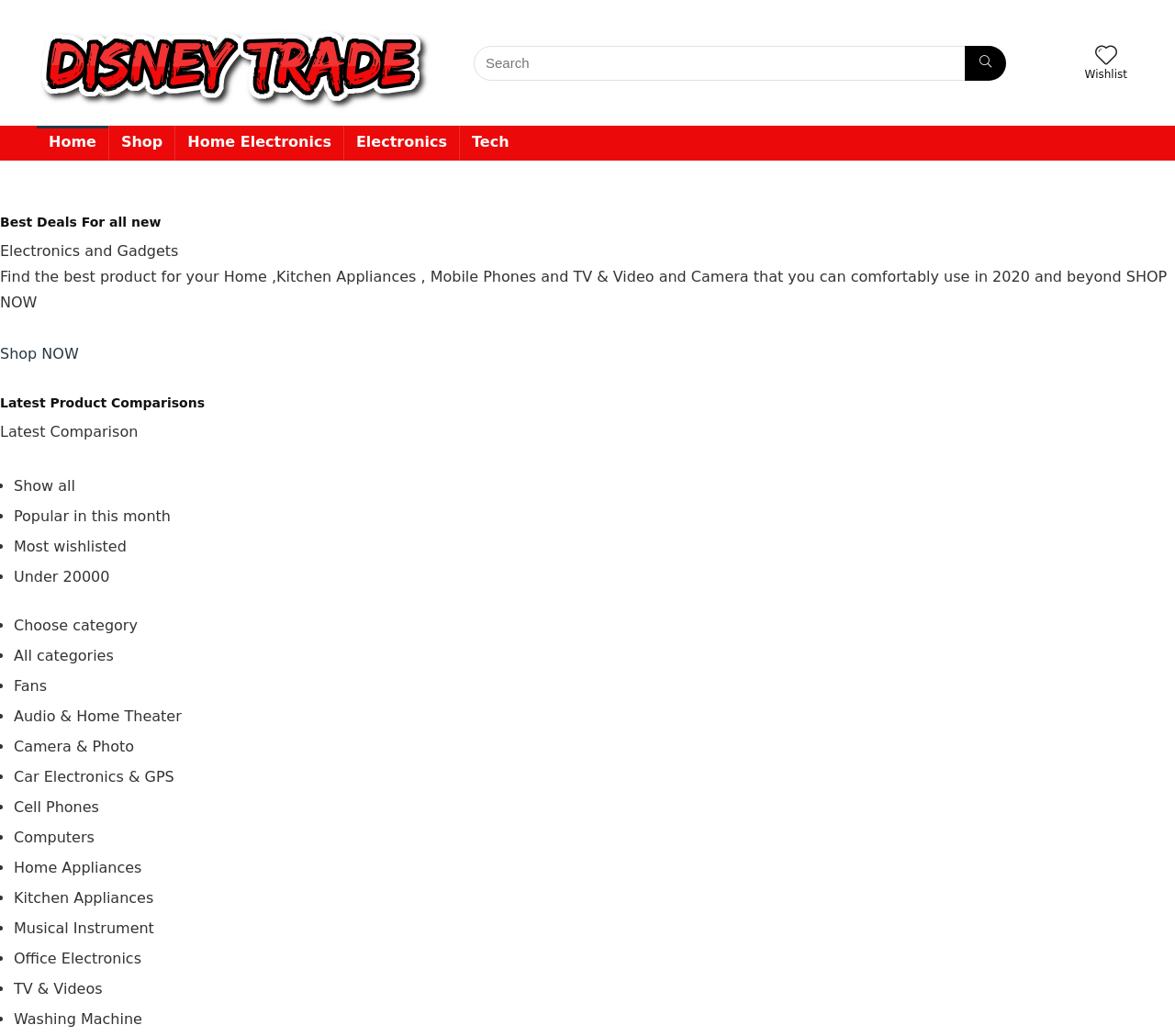Give a one-word or short phrase answer to this question: 
What is the text on the top-left corner of the webpage?

Disney Trade